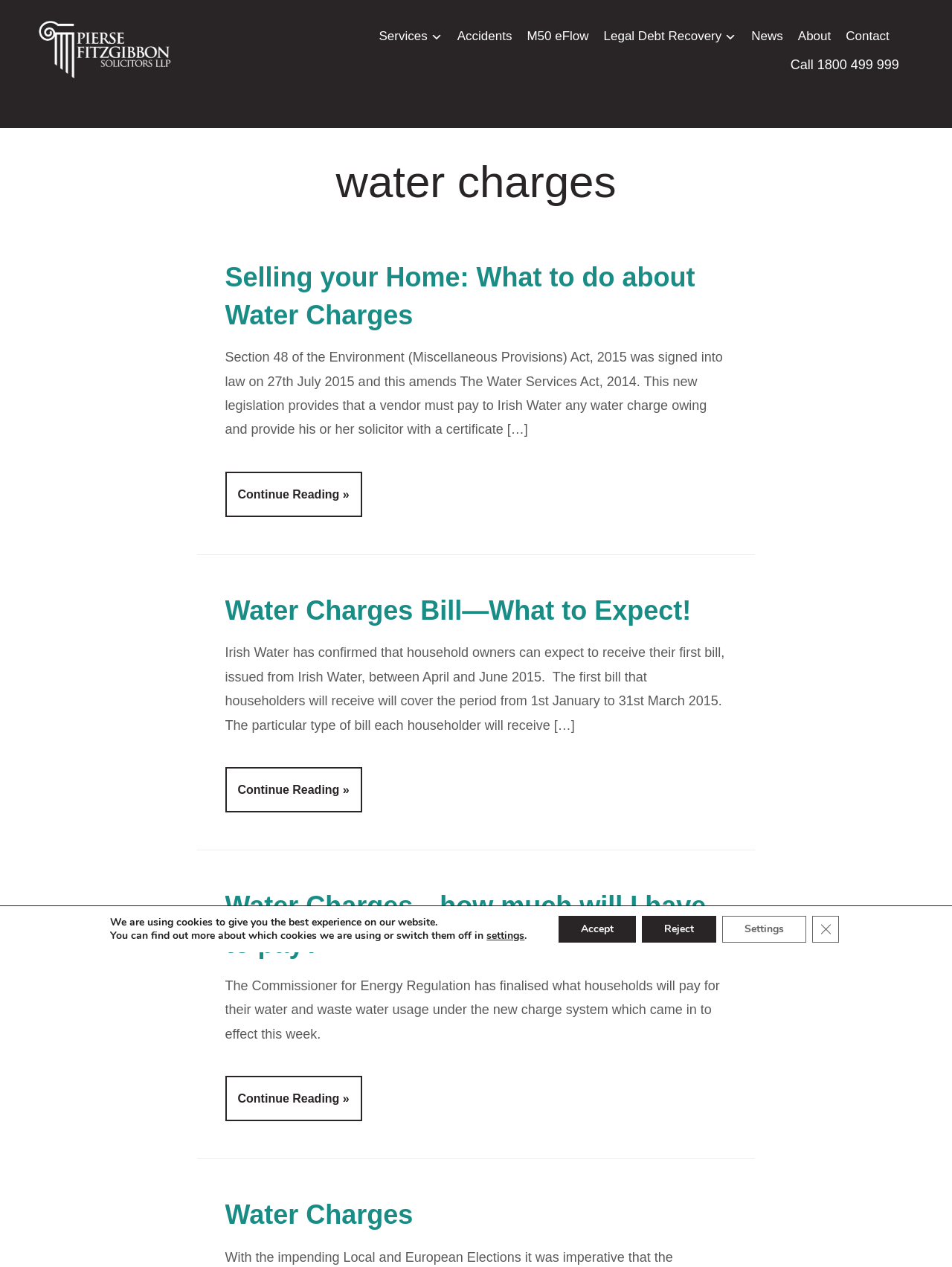Your task is to find and give the main heading text of the webpage.

Tag:
water charges